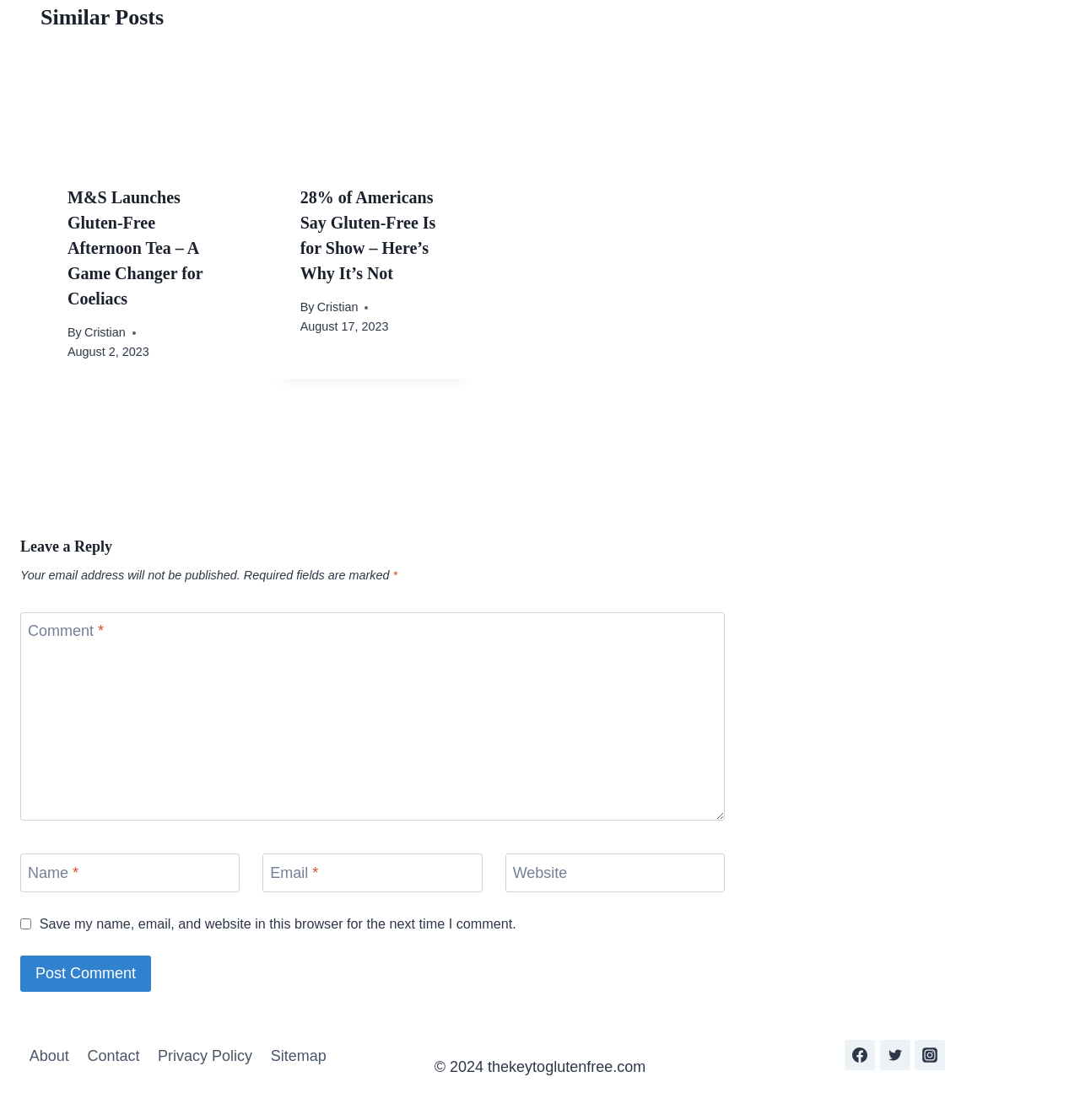Find the bounding box coordinates of the clickable area required to complete the following action: "Click on the 'M&S Launches Gluten-Free Afternoon Tea – A Game Changer for Coeliacs' article".

[0.038, 0.048, 0.222, 0.141]